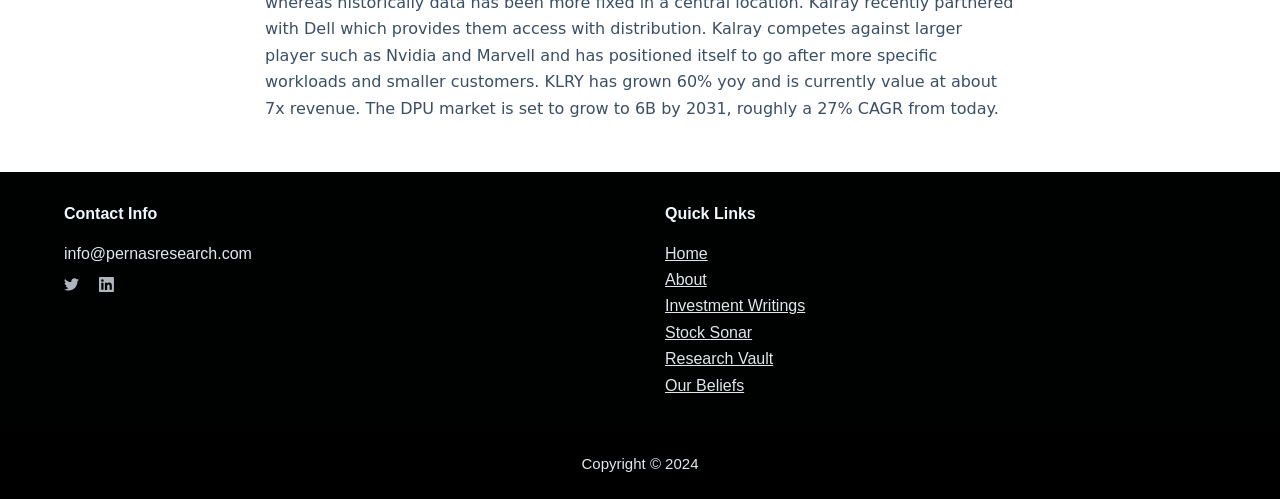How many social media links are available?
Based on the screenshot, give a detailed explanation to answer the question.

I looked at the contact information section and found two social media links, one for Twitter and one for LinkedIn. Therefore, there are two social media links available.